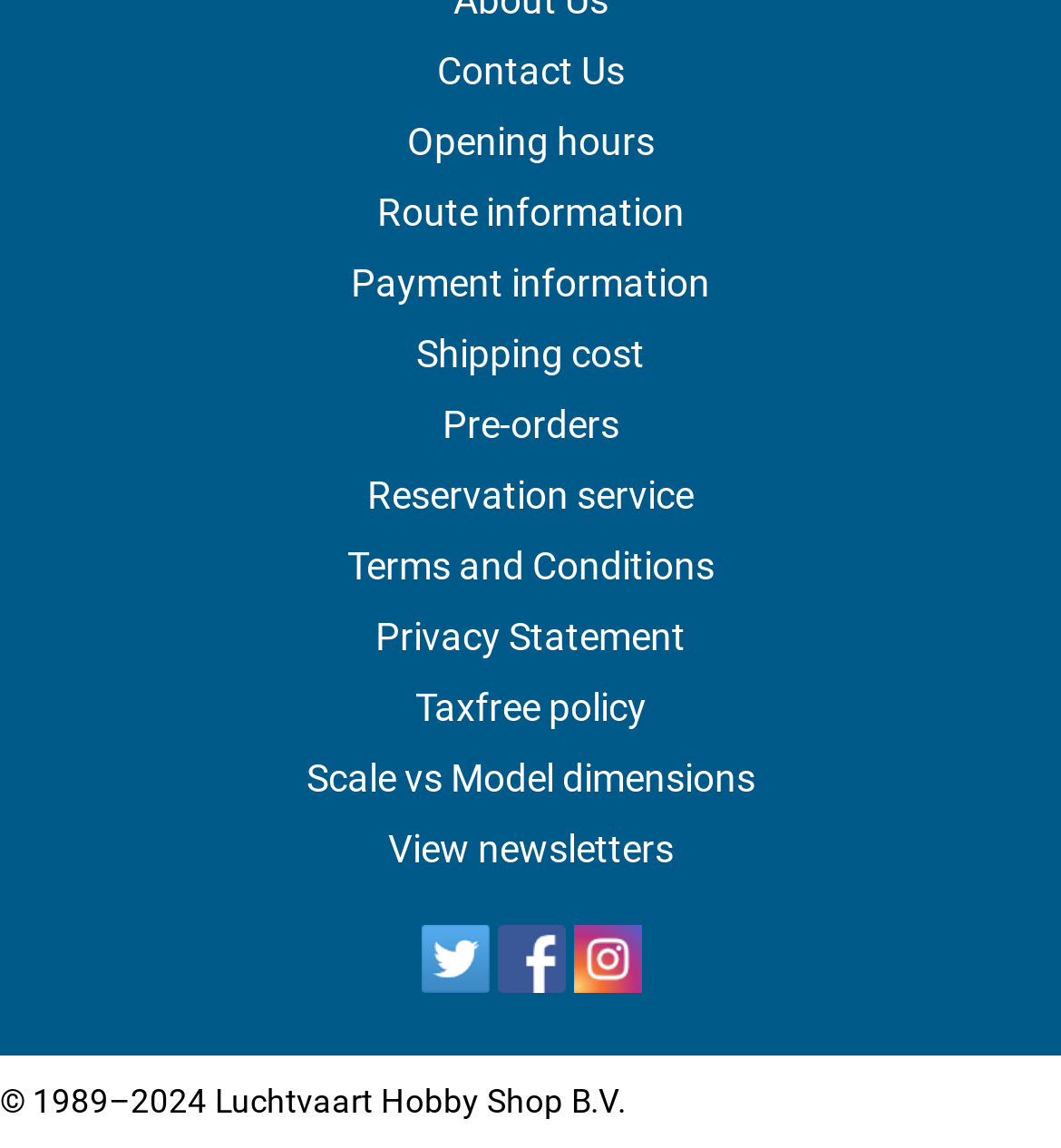Please locate the bounding box coordinates of the element that should be clicked to complete the given instruction: "View contact information".

[0.412, 0.042, 0.588, 0.08]